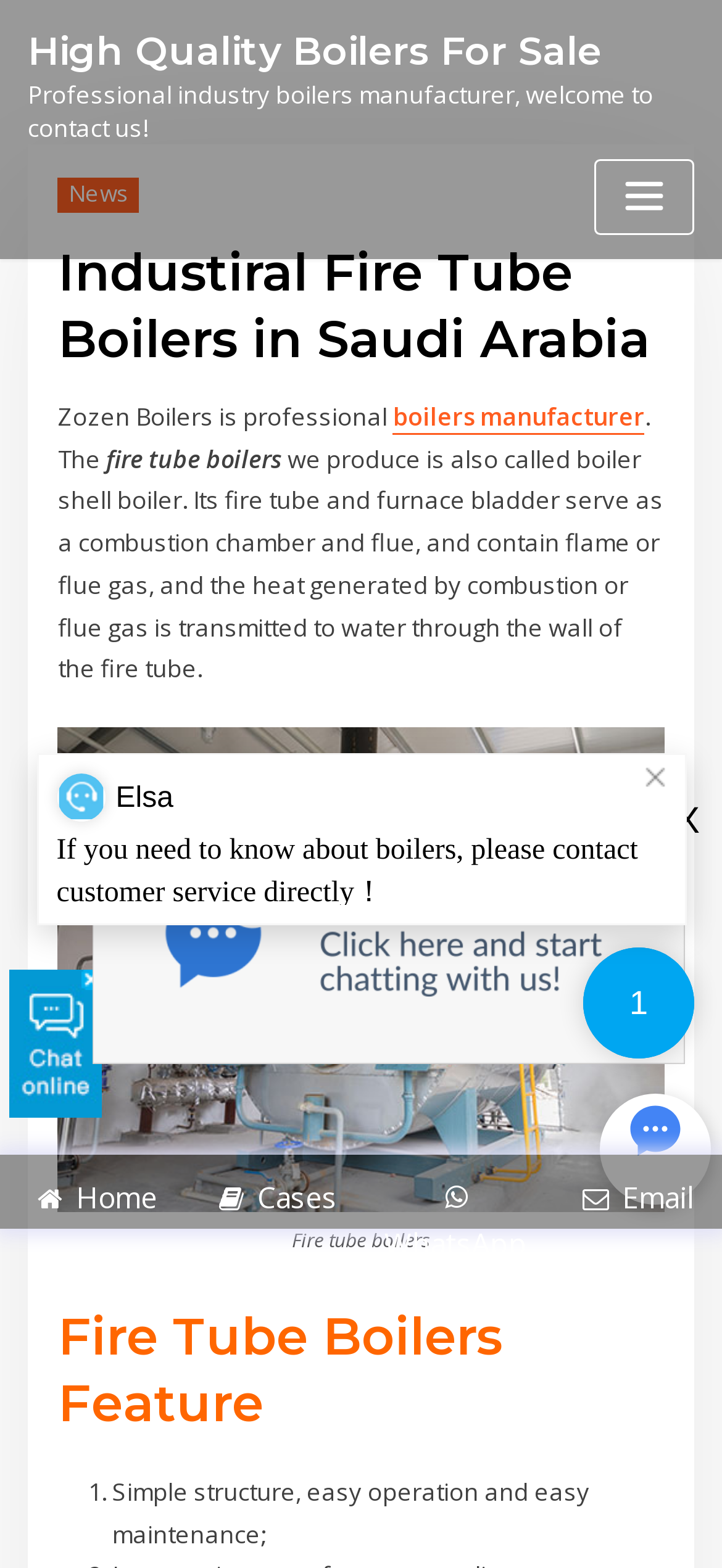Locate the bounding box coordinates of the element you need to click to accomplish the task described by this instruction: "Click the 'Toggle navigation' button".

[0.823, 0.101, 0.962, 0.149]